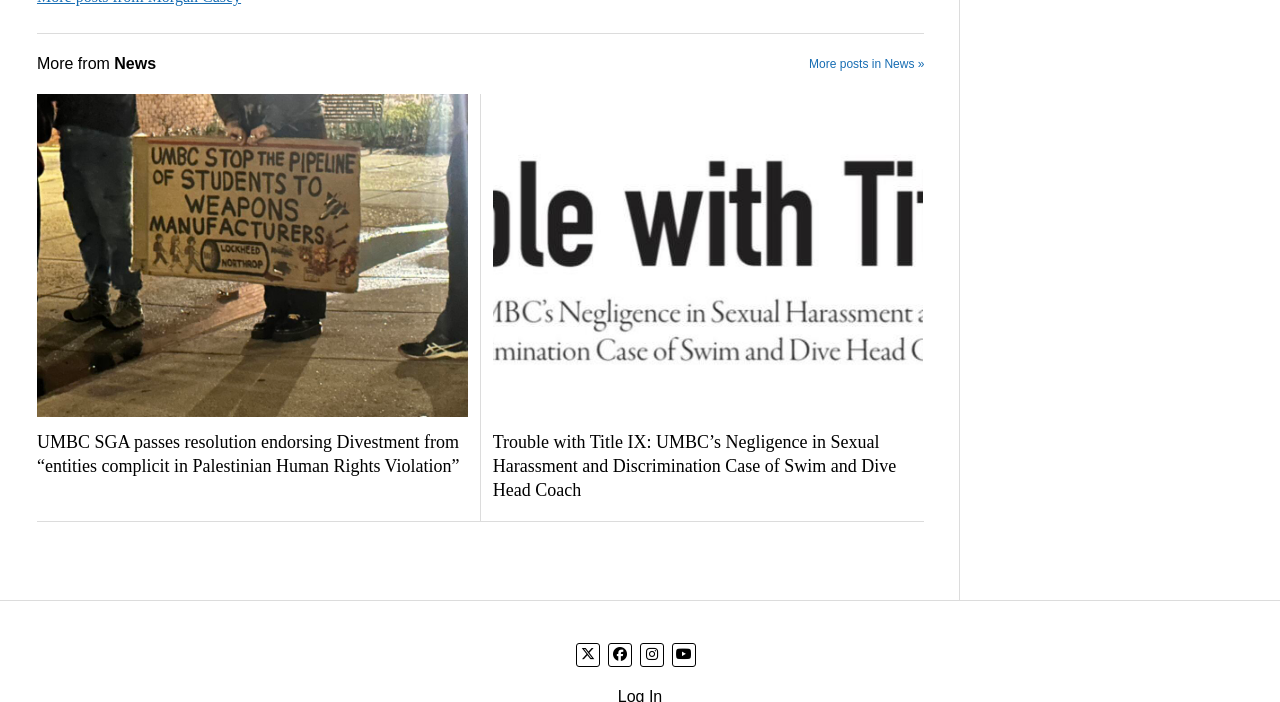What is the title of the second news post? Look at the image and give a one-word or short phrase answer.

Trouble with Title IX